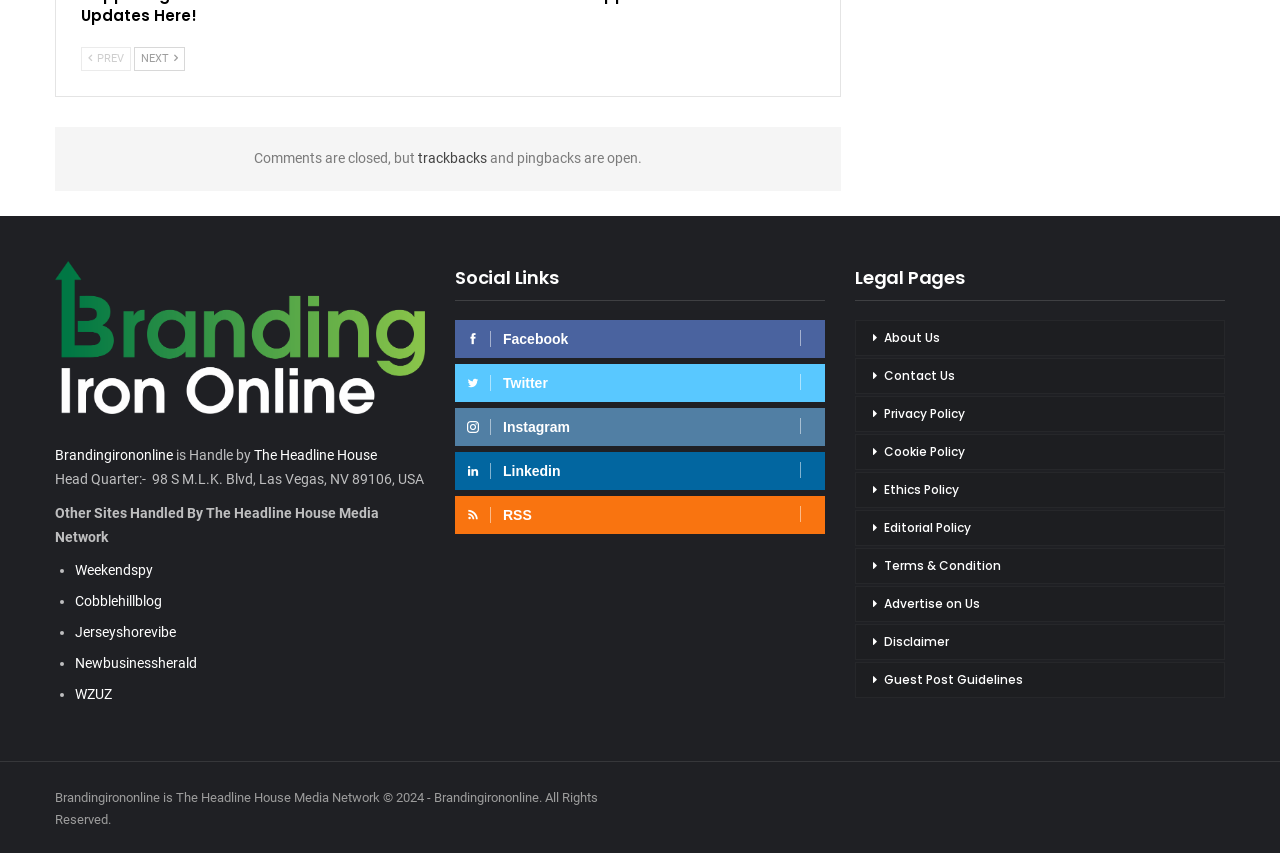Please provide a brief answer to the following inquiry using a single word or phrase:
What is the name of the website?

Brandingirononline